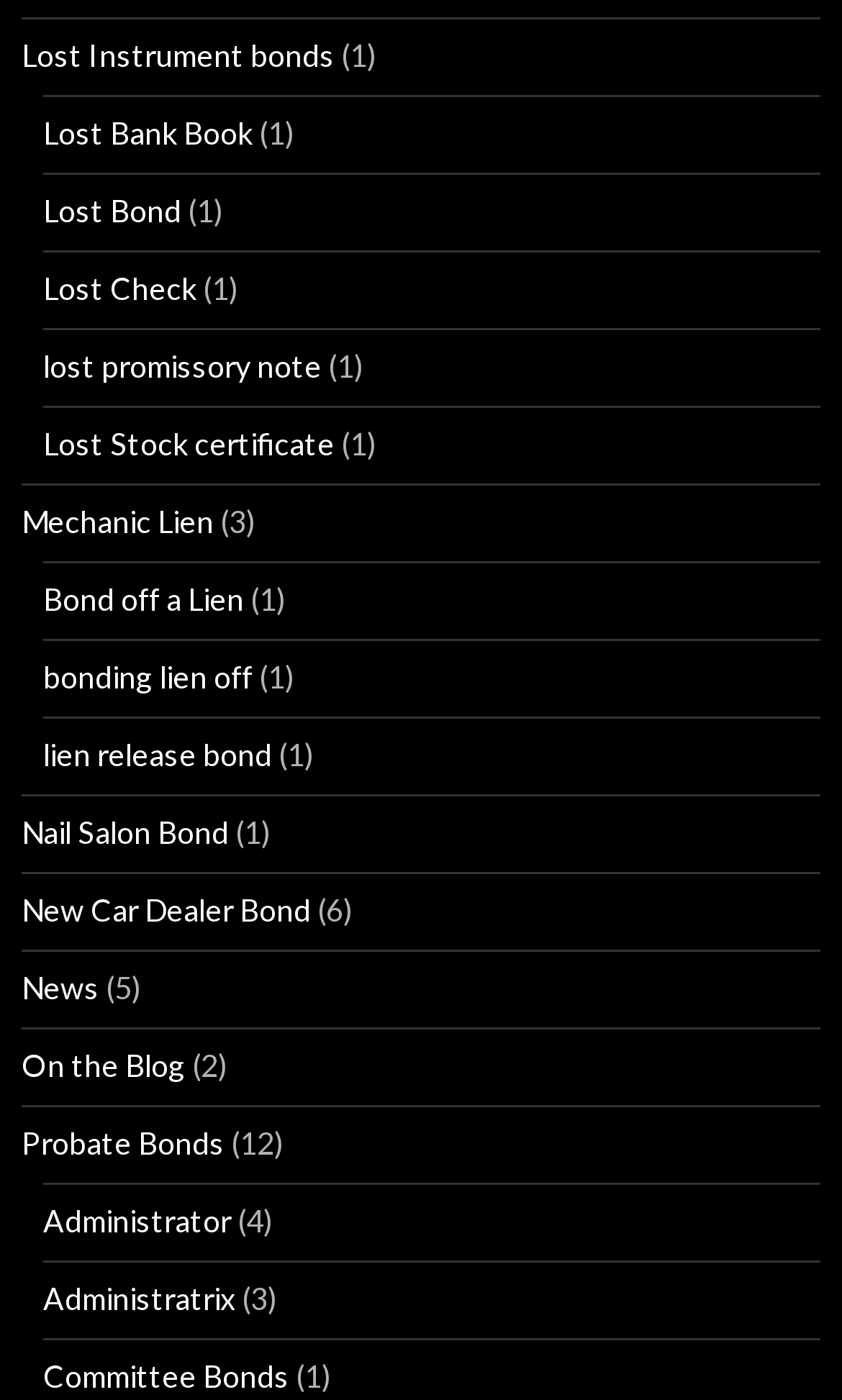Provide a short answer to the following question with just one word or phrase: What is the purpose of the 'Probate Bonds' link?

To access probate bonds information